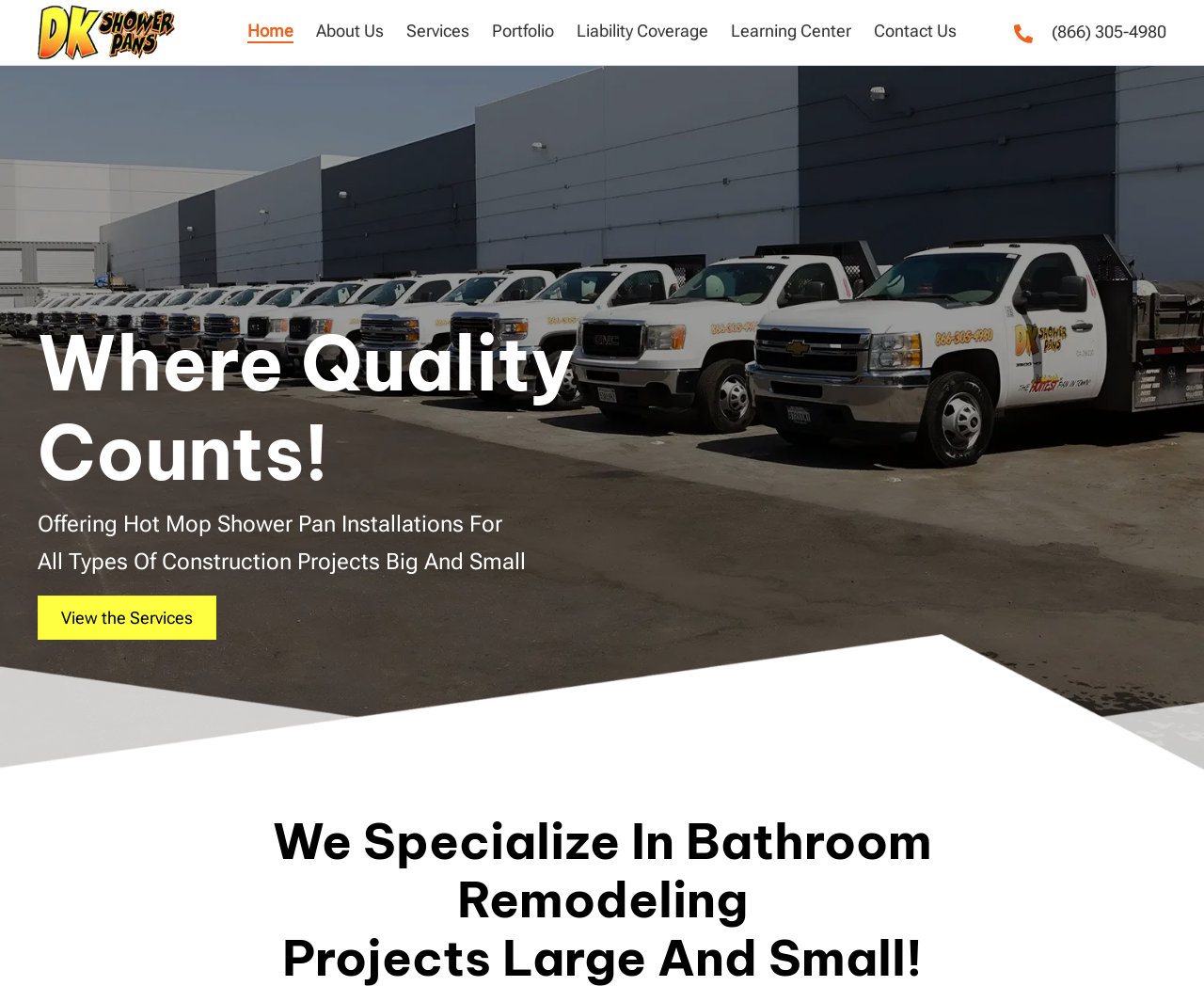Please identify the bounding box coordinates of the clickable area that will allow you to execute the instruction: "View the Services".

[0.031, 0.604, 0.18, 0.649]